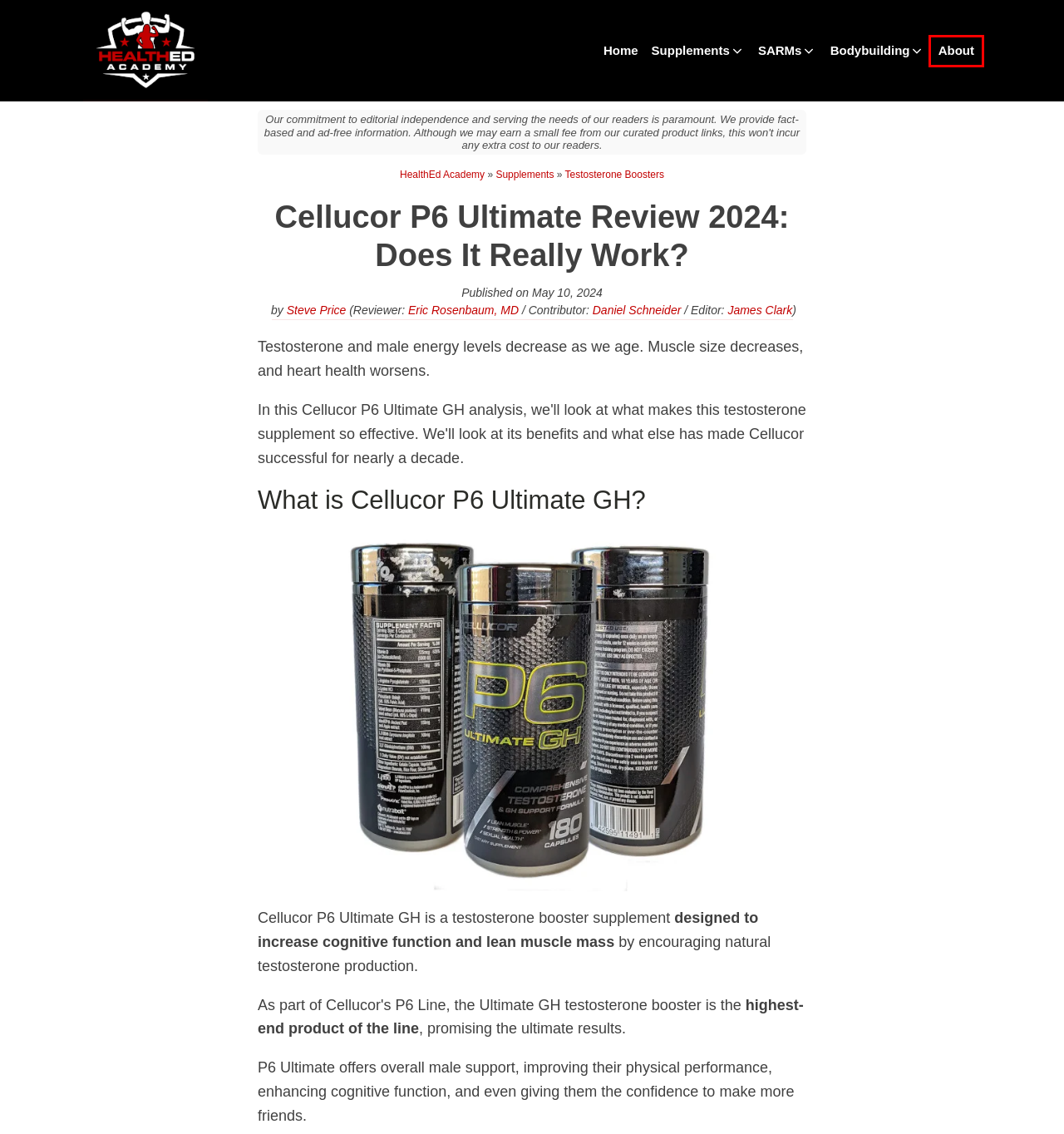Given a screenshot of a webpage with a red bounding box around a UI element, please identify the most appropriate webpage description that matches the new webpage after you click on the element. Here are the candidates:
A. Medical Disclaimer - HealthEd Academy
B. Supplements - HealthEd Academy
C. Cellucor® P6 Ultimate Testosterone Booster, 180 Capsules
D. SARMs - HealthEd Academy
E. Buy Testosterone Online | Natural Testosterone Booster
– TestoPrime USA
F. About - HealthEd Academy
G. HealthEd Academy: Best Health & Fitness Supplements Reviewed
H. Testosterone Boosters

F